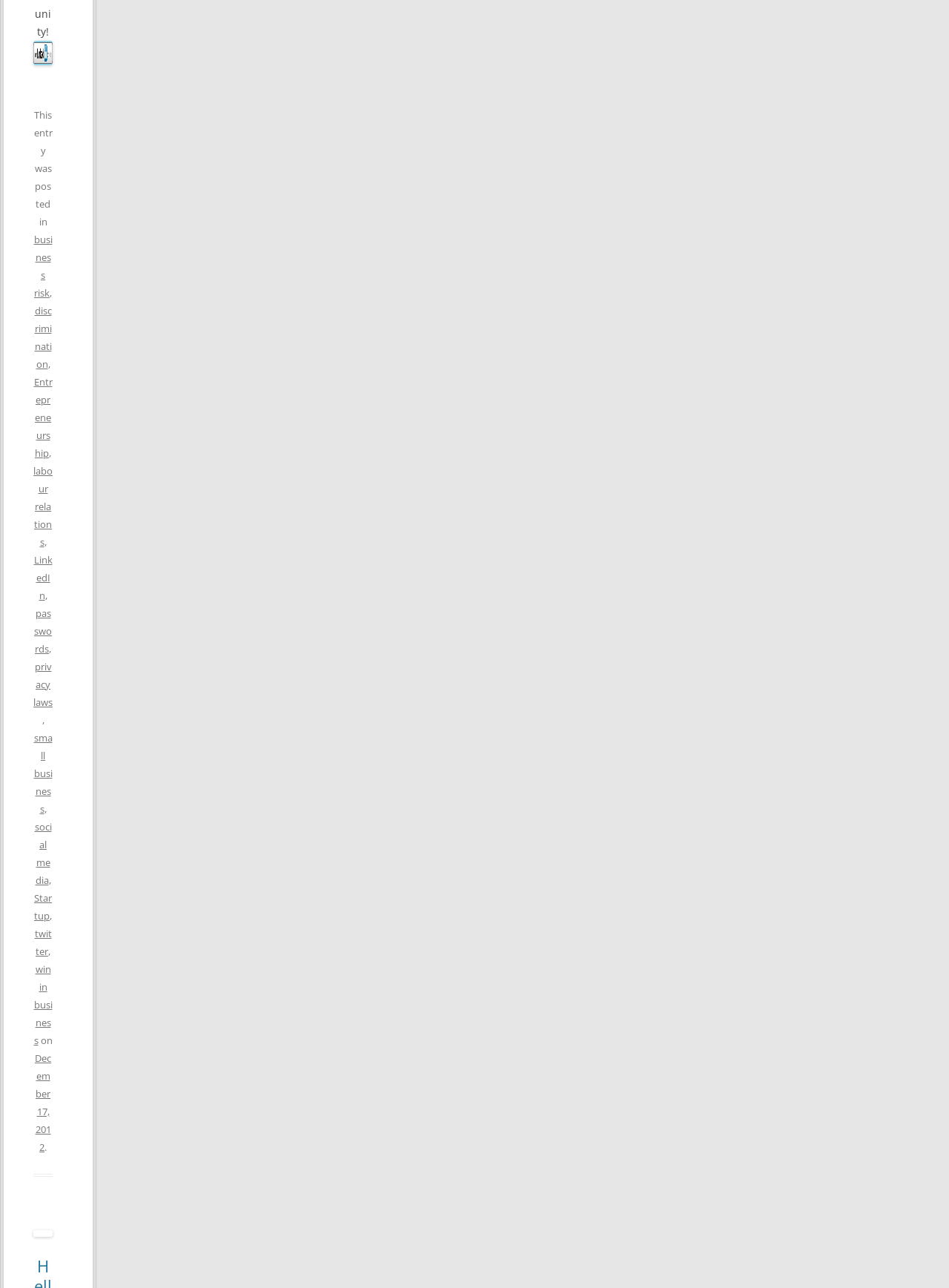Provide a short answer to the following question with just one word or phrase: What is the first category listed in the footer?

business risk